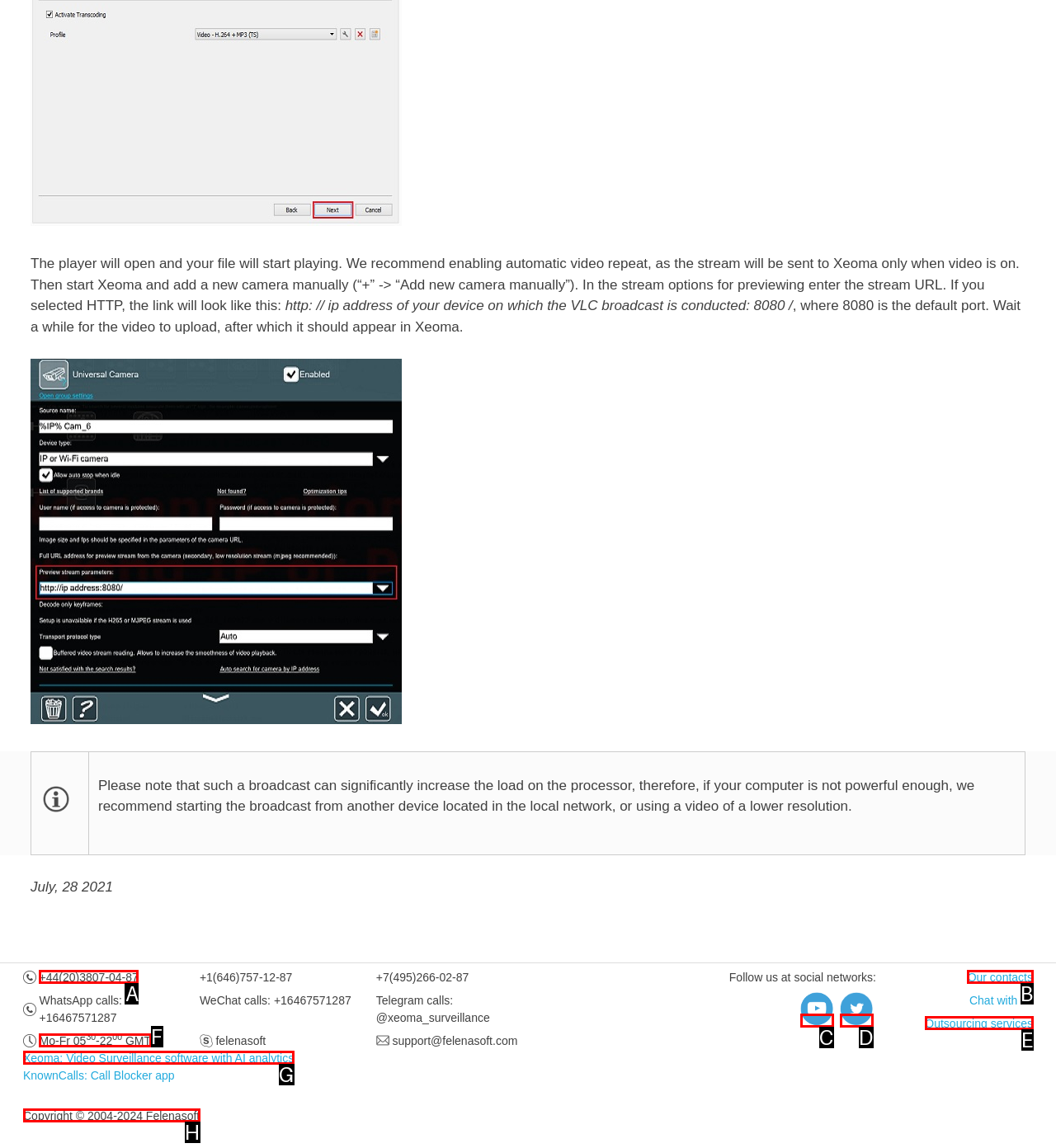Using the description: Mo-Fr 0530-2200 GMT, find the HTML element that matches it. Answer with the letter of the chosen option.

F